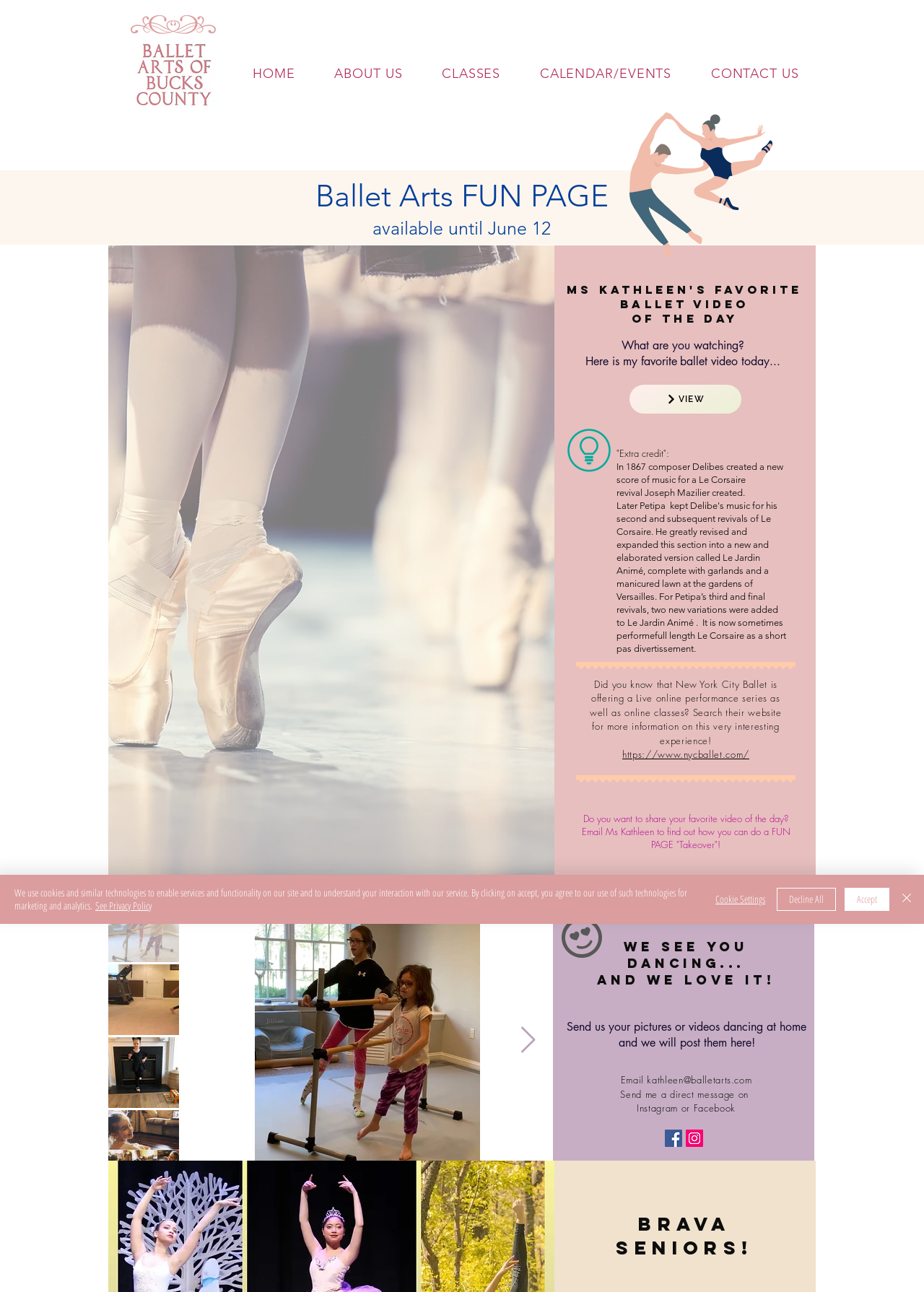Please locate the bounding box coordinates of the element's region that needs to be clicked to follow the instruction: "Click the 'HOME' link". The bounding box coordinates should be provided as four float numbers between 0 and 1, i.e., [left, top, right, bottom].

[0.255, 0.045, 0.338, 0.069]